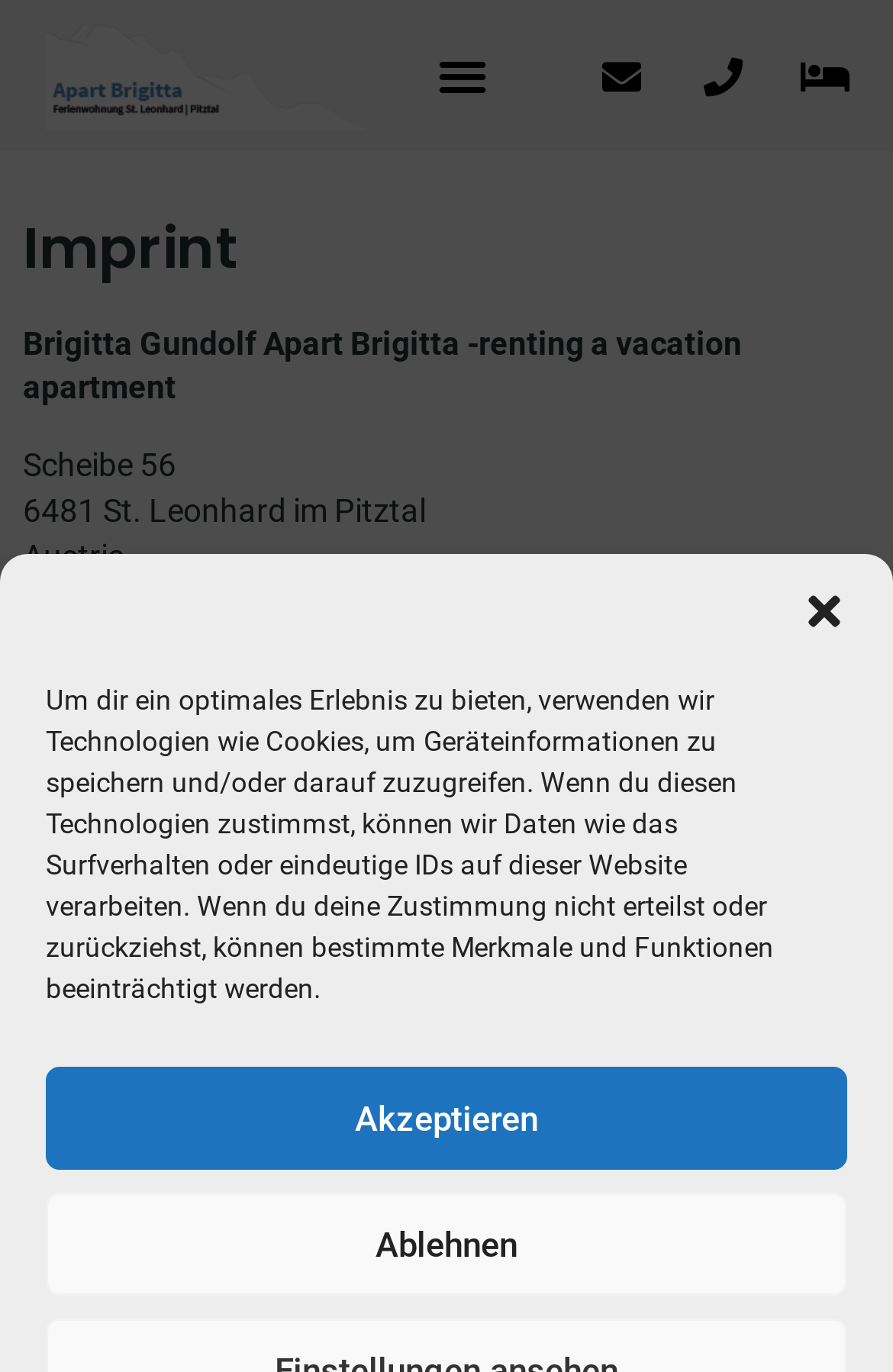Respond to the following query with just one word or a short phrase: 
What is the phone number mentioned on the webpage?

+43 5413 87340